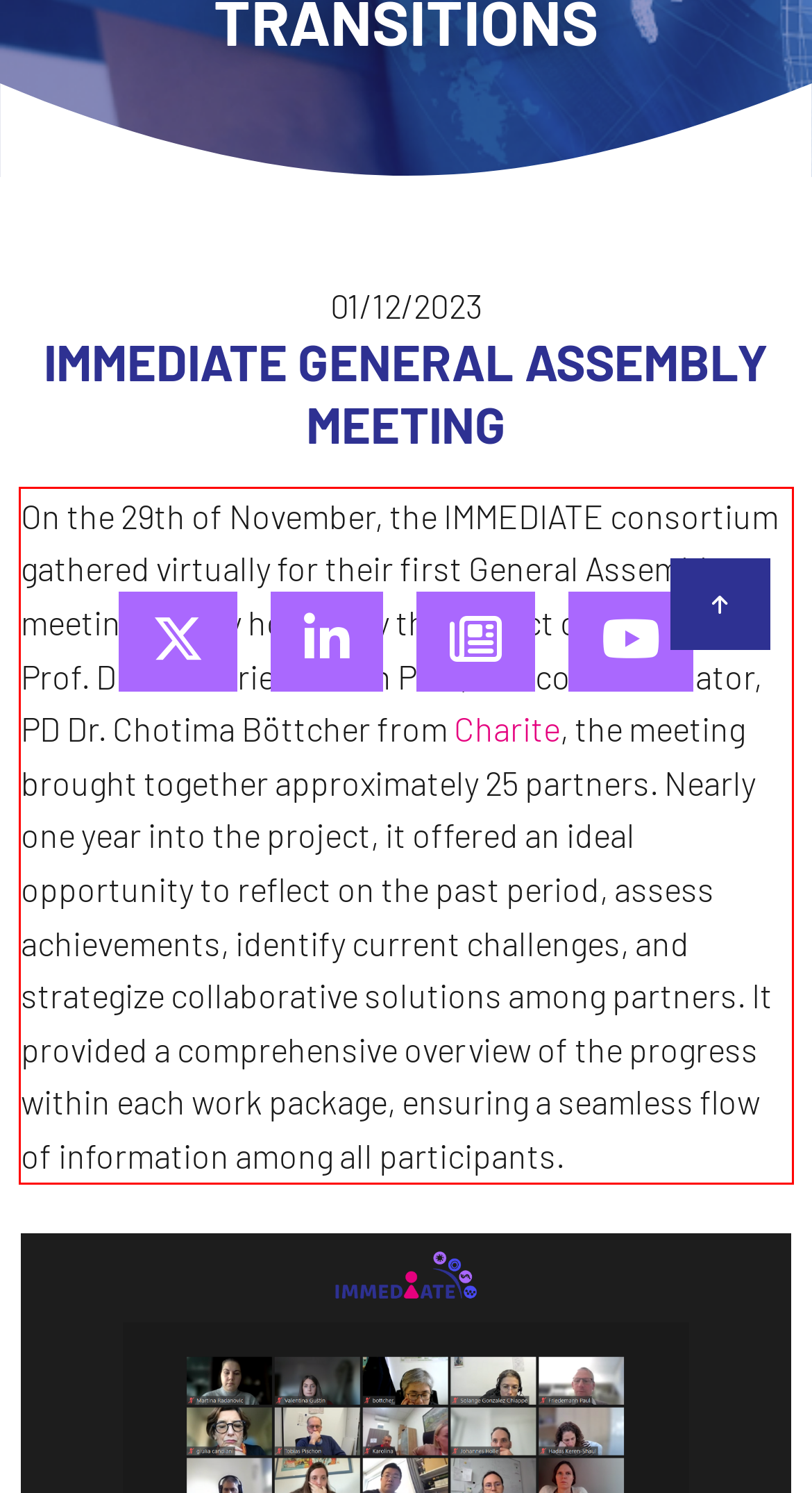You are provided with a screenshot of a webpage that includes a UI element enclosed in a red rectangle. Extract the text content inside this red rectangle.

On the 29th of November, the IMMEDIATE consortium gathered virtually for their first General Assembly meeting. Kindly hosted by the project coordinator Prof. Dr. med. Friedemann Paul, and co-coordinator, PD Dr. Chotima Böttcher from Charite, the meeting brought together approximately 25 partners. Nearly one year into the project, it offered an ideal opportunity to reflect on the past period, assess achievements, identify current challenges, and strategize collaborative solutions among partners. It provided a comprehensive overview of the progress within each work package, ensuring a seamless flow of information among all participants.